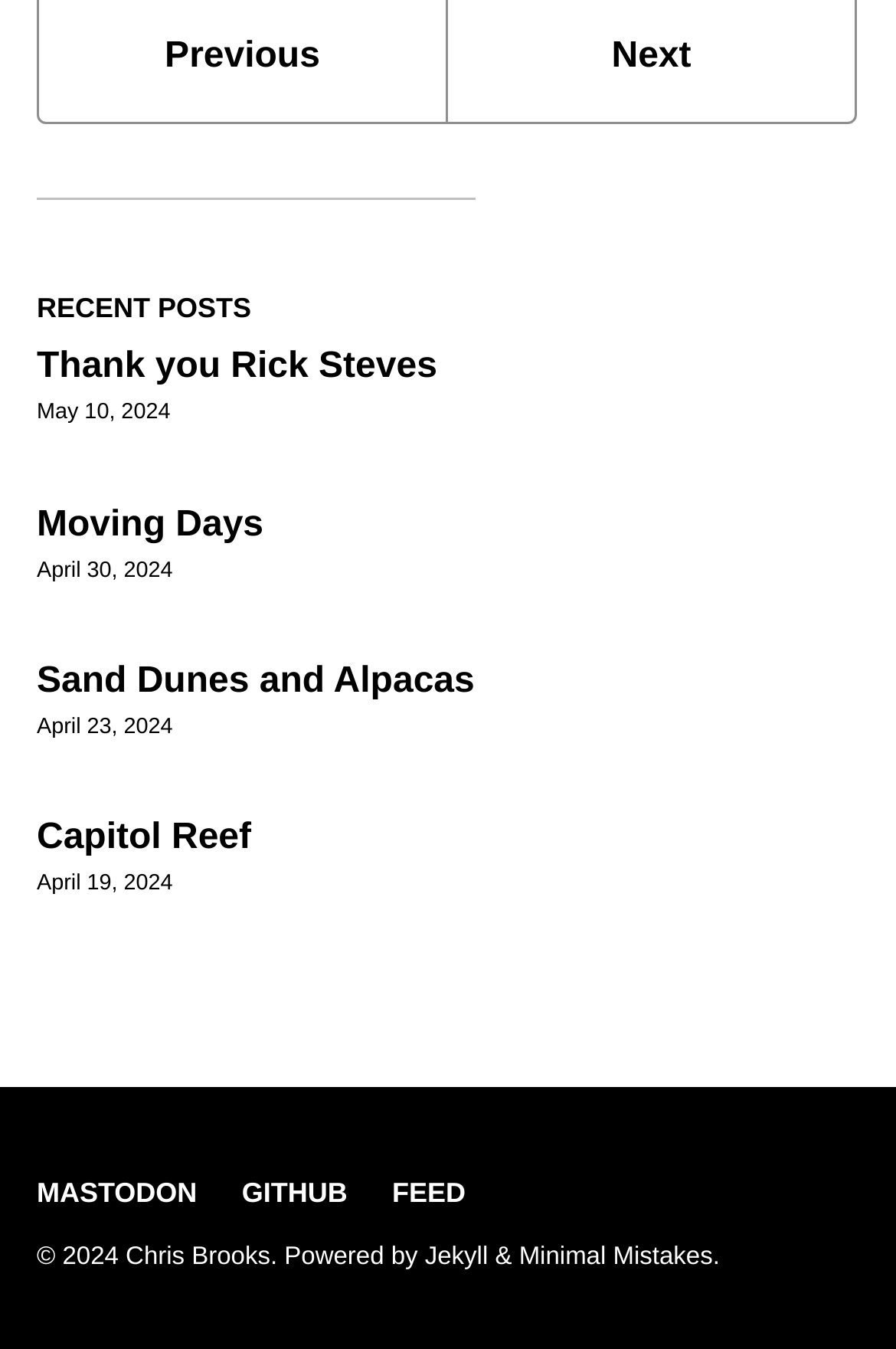Give a one-word or short phrase answer to the question: 
What is the title of the second post?

Moving Days